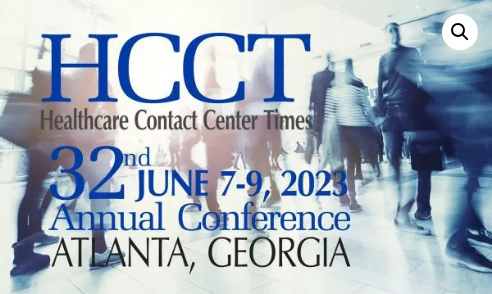What is the duration of the 32nd Annual HCCT Conference?
Please answer using one word or phrase, based on the screenshot.

June 7-9, 2023